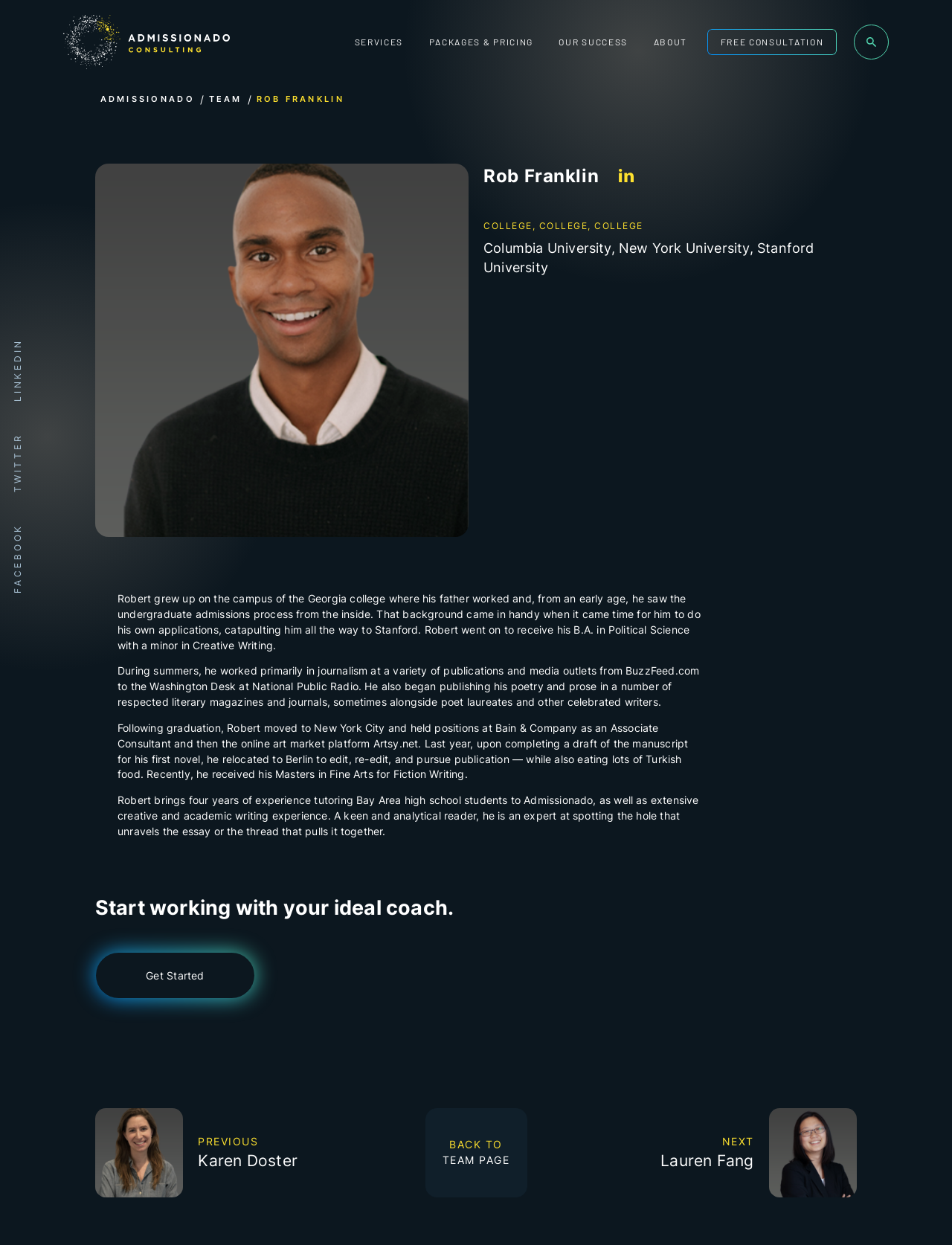Please mark the clickable region by giving the bounding box coordinates needed to complete this instruction: "Click on the 'Get Started' button".

[0.1, 0.765, 0.268, 0.802]